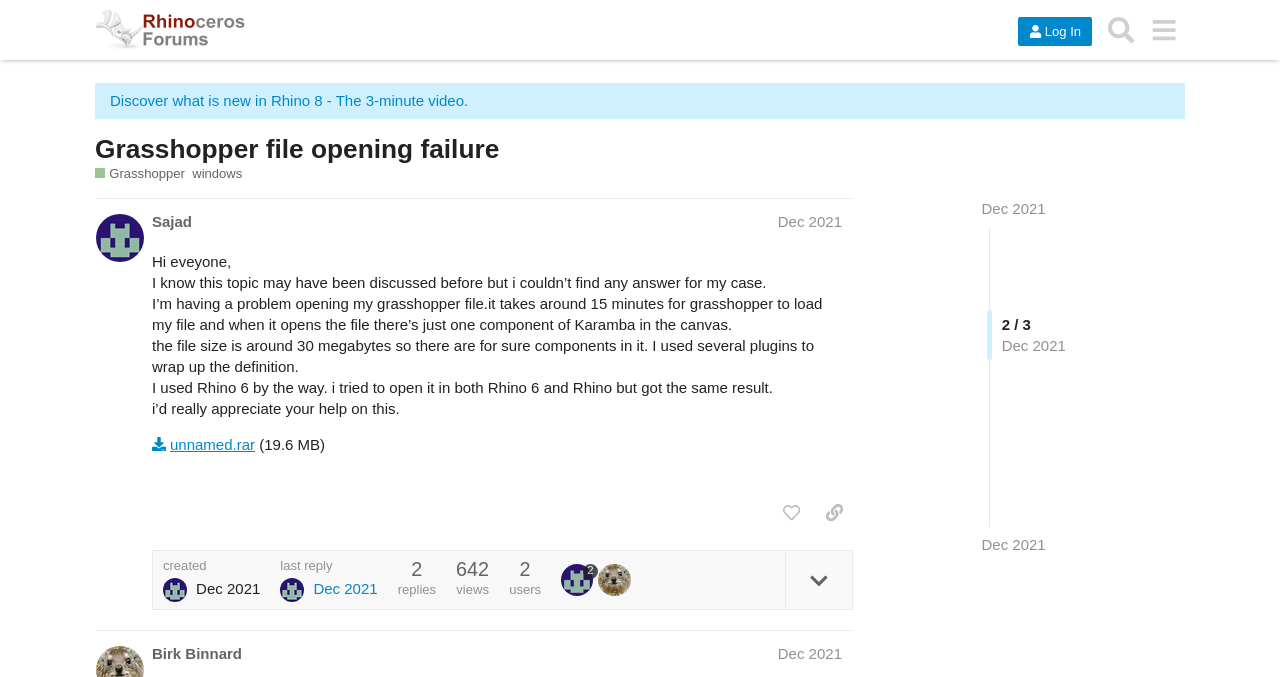Please find the bounding box coordinates of the clickable region needed to complete the following instruction: "Like the post". The bounding box coordinates must consist of four float numbers between 0 and 1, i.e., [left, top, right, bottom].

[0.604, 0.732, 0.633, 0.783]